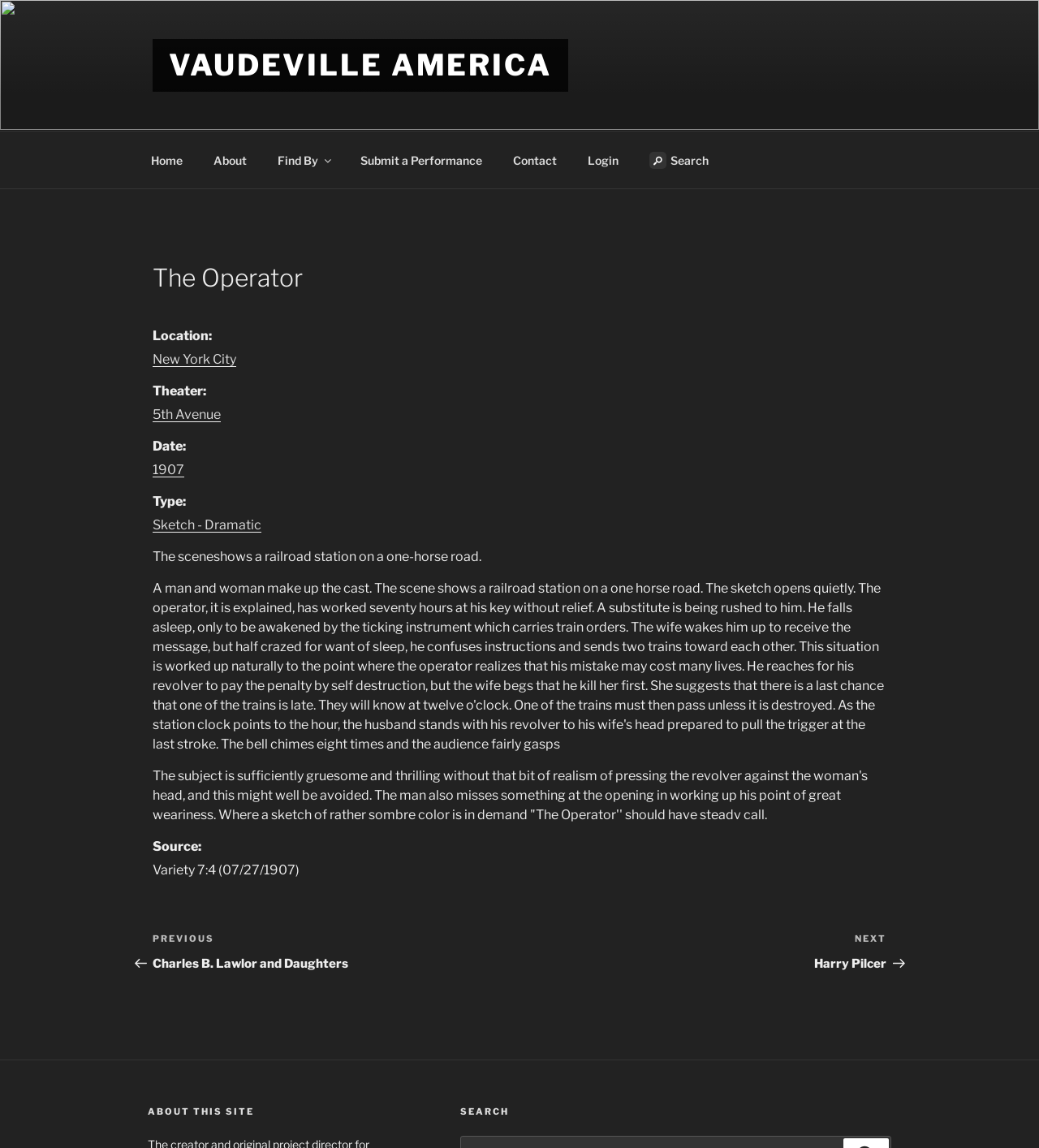Respond concisely with one word or phrase to the following query:
What is the date of the performance?

1907